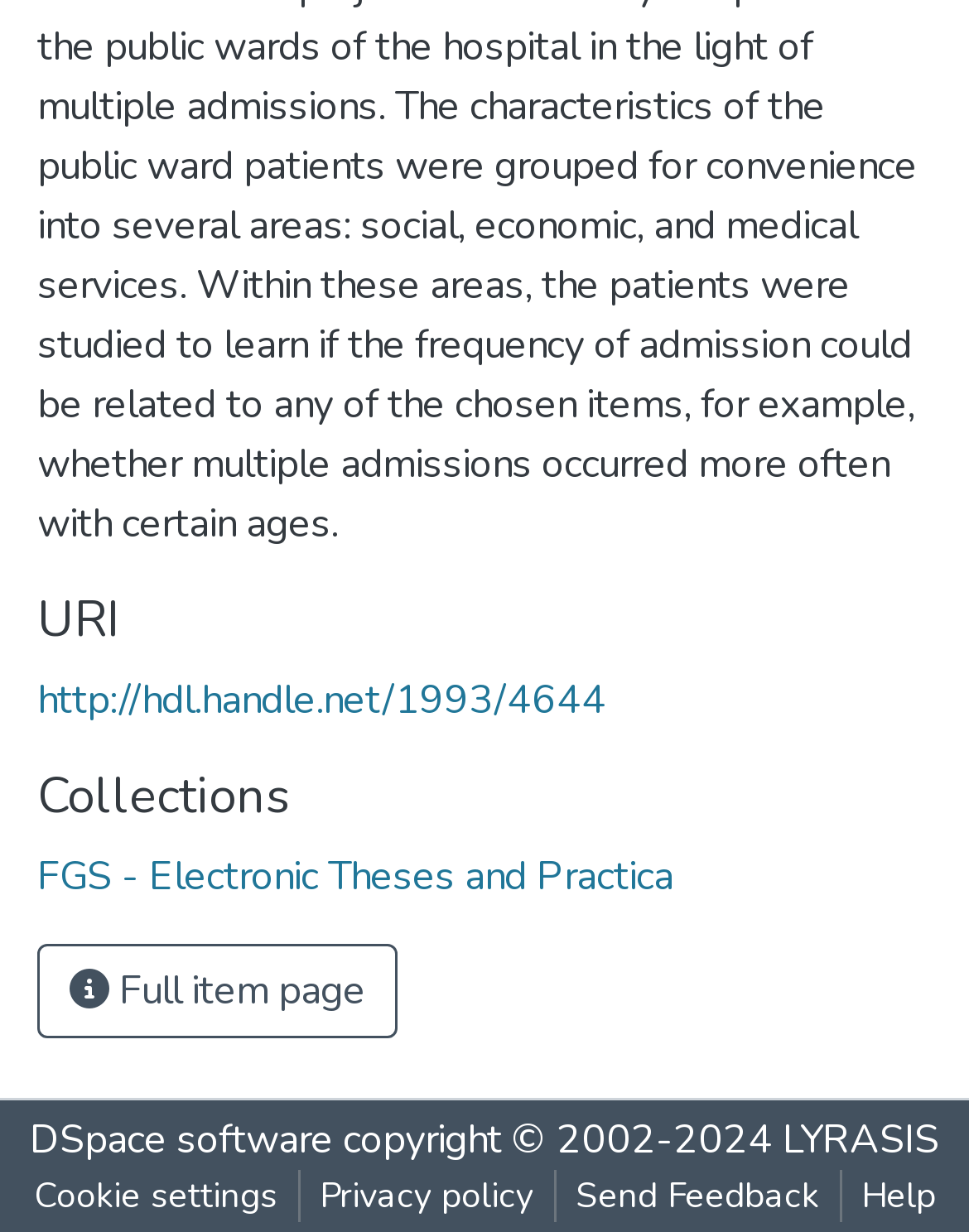Respond with a single word or short phrase to the following question: 
What is the purpose of the button?

Full item page